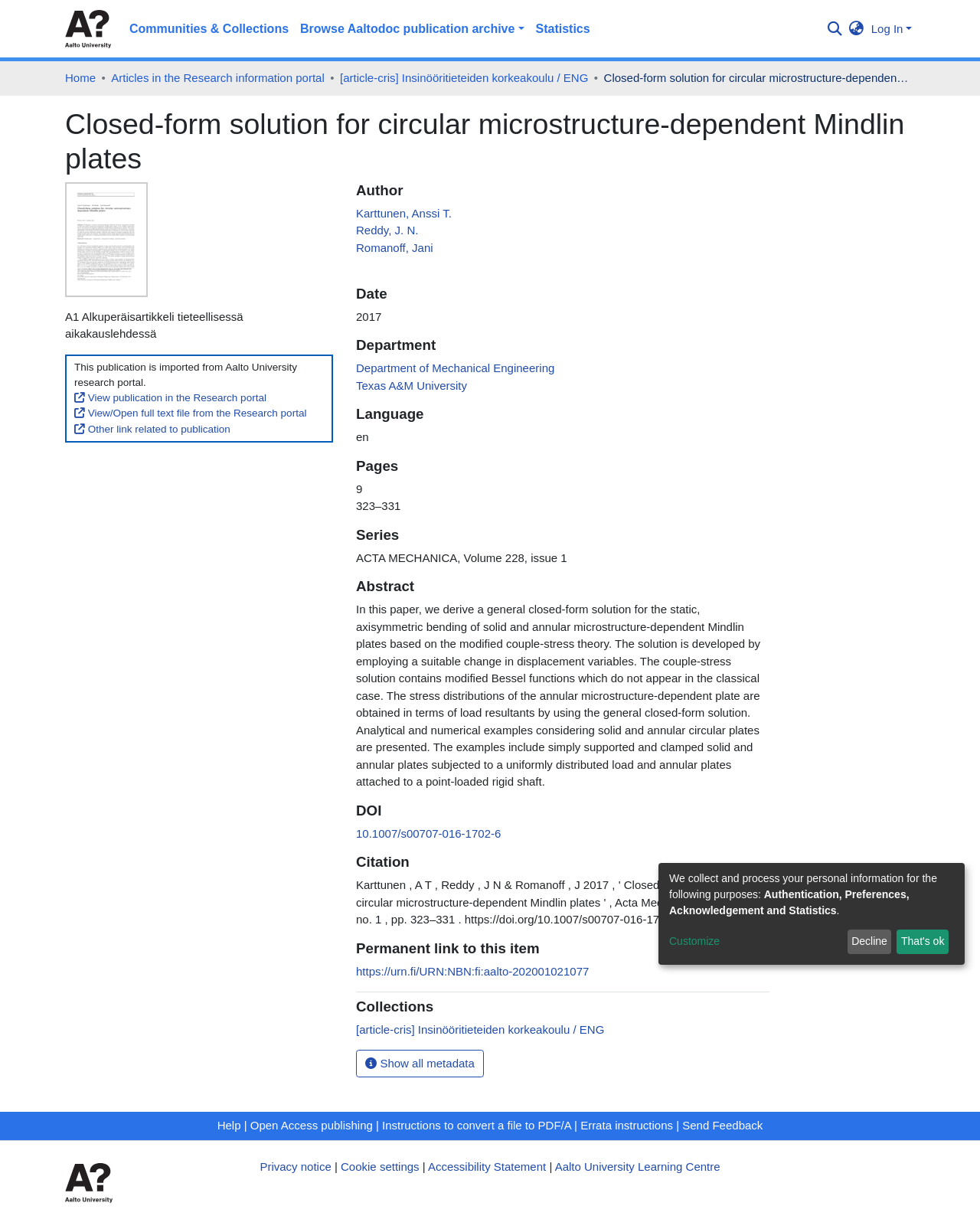Please provide a brief answer to the question using only one word or phrase: 
What is the language of the publication?

en